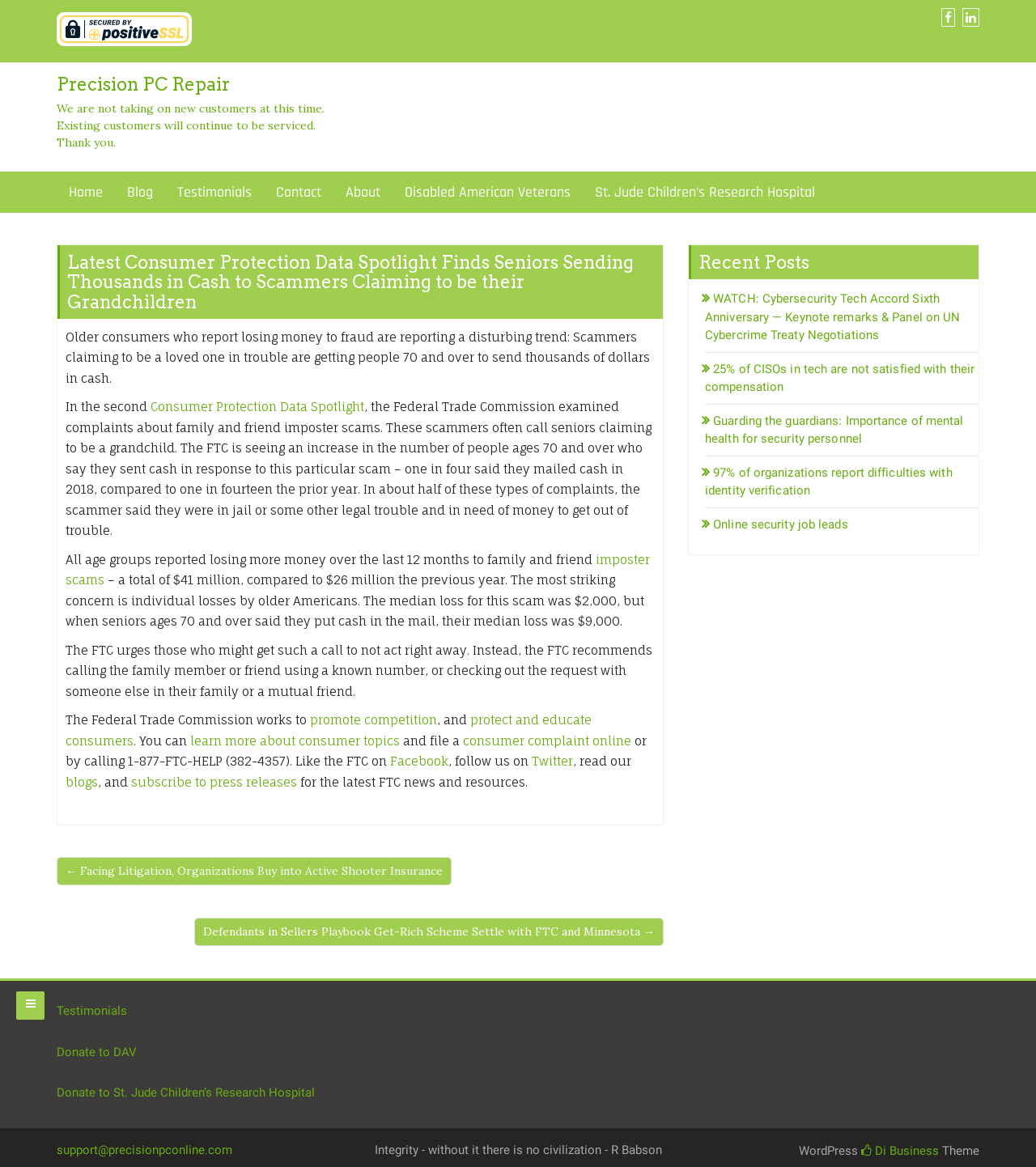How much did people ages 70 and over lose to family and friend imposter scams?
Using the image, provide a detailed and thorough answer to the question.

I determined the answer by reading the static text elements which state that the median loss for this scam was $2,000, but when seniors ages 70 and over said they put cash in the mail, their median loss was $9,000.